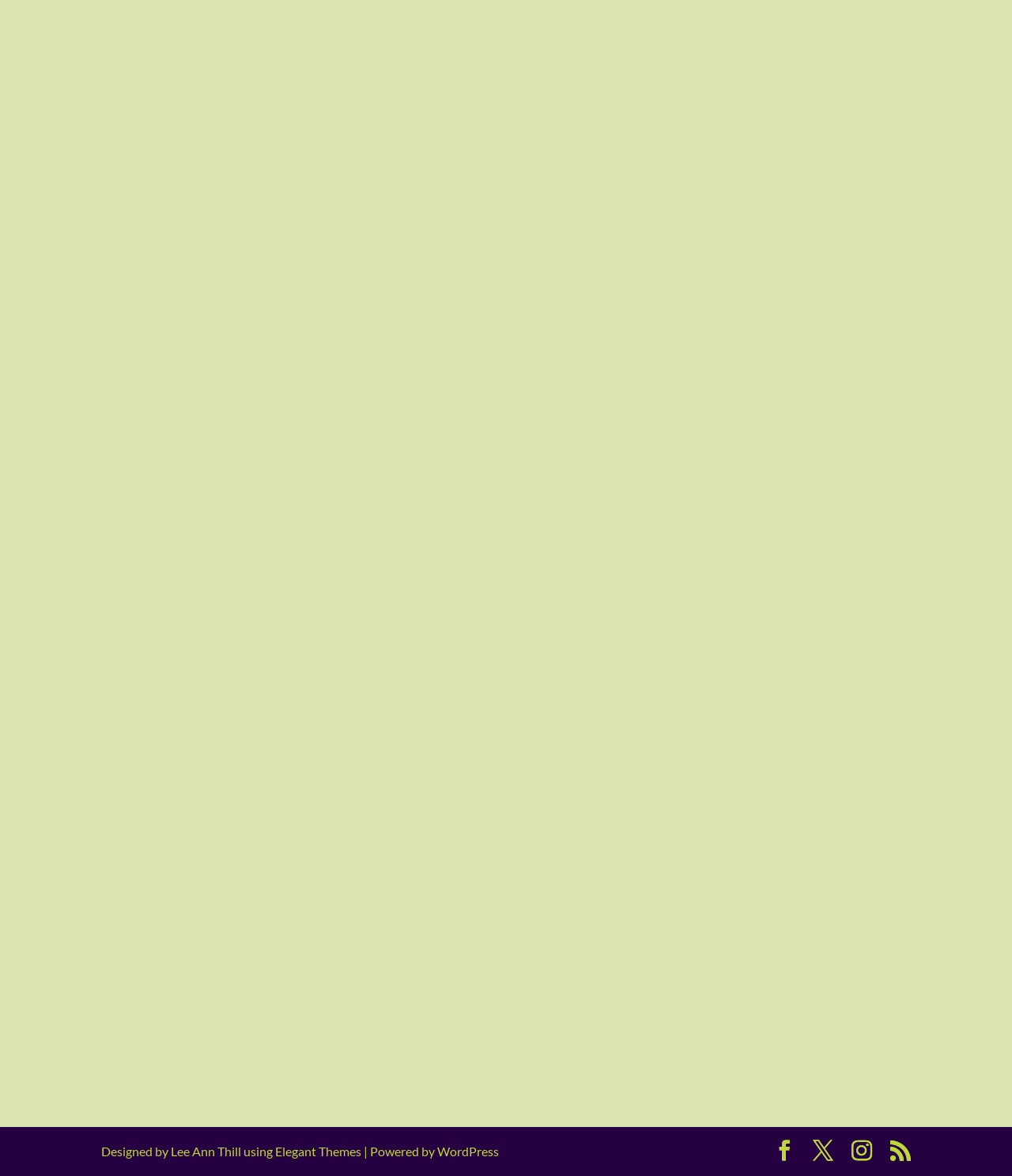Pinpoint the bounding box coordinates of the clickable element to carry out the following instruction: "view Benefits of Art Therapy When You’re Not “Good” at Art."

[0.1, 0.343, 0.9, 0.773]